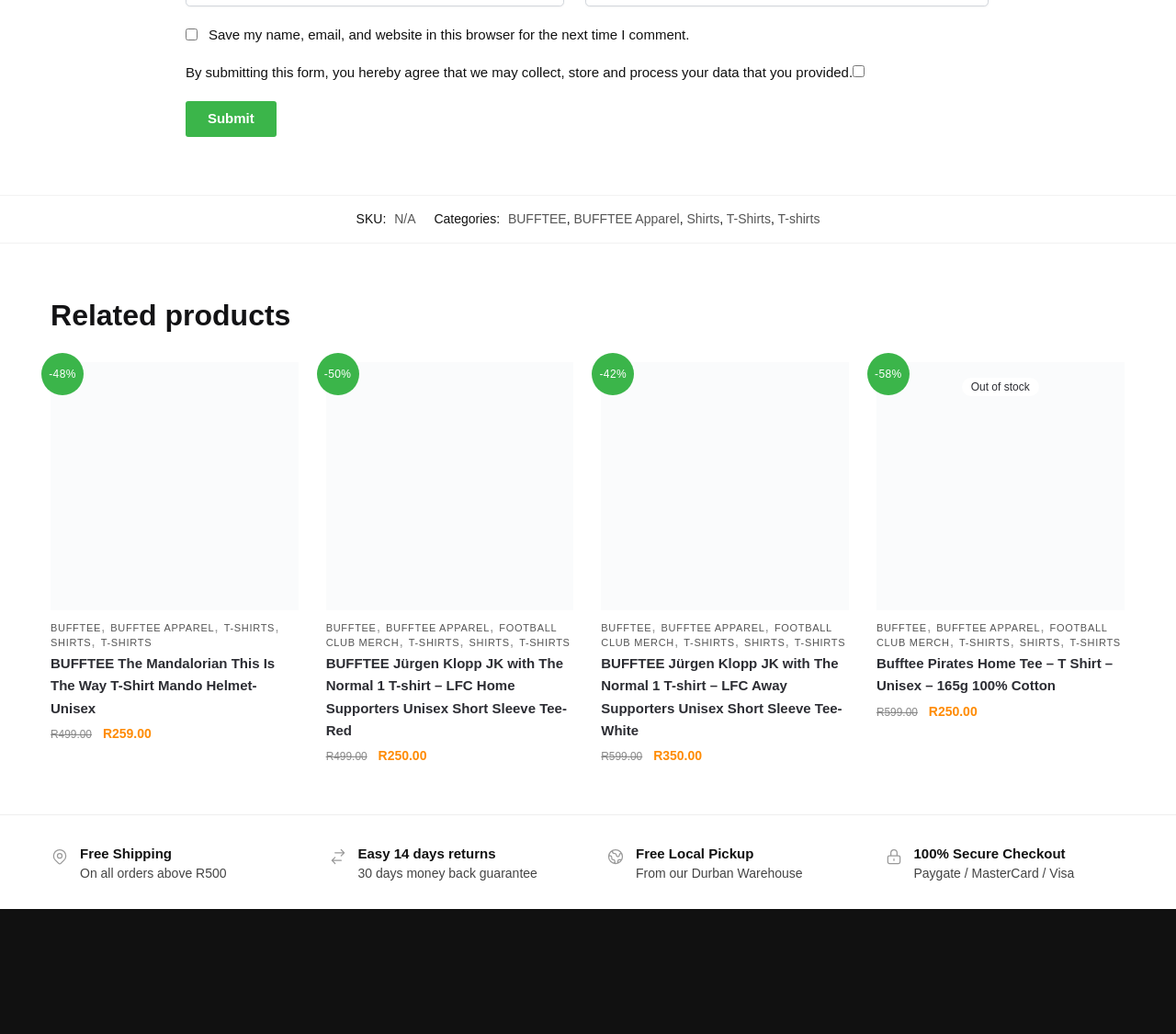Kindly determine the bounding box coordinates for the clickable area to achieve the given instruction: "Select options for BUFFTEE The Mandalorian This Is The Way T-Shirt Mando Helmet – Unisex".

[0.043, 0.743, 0.254, 0.778]